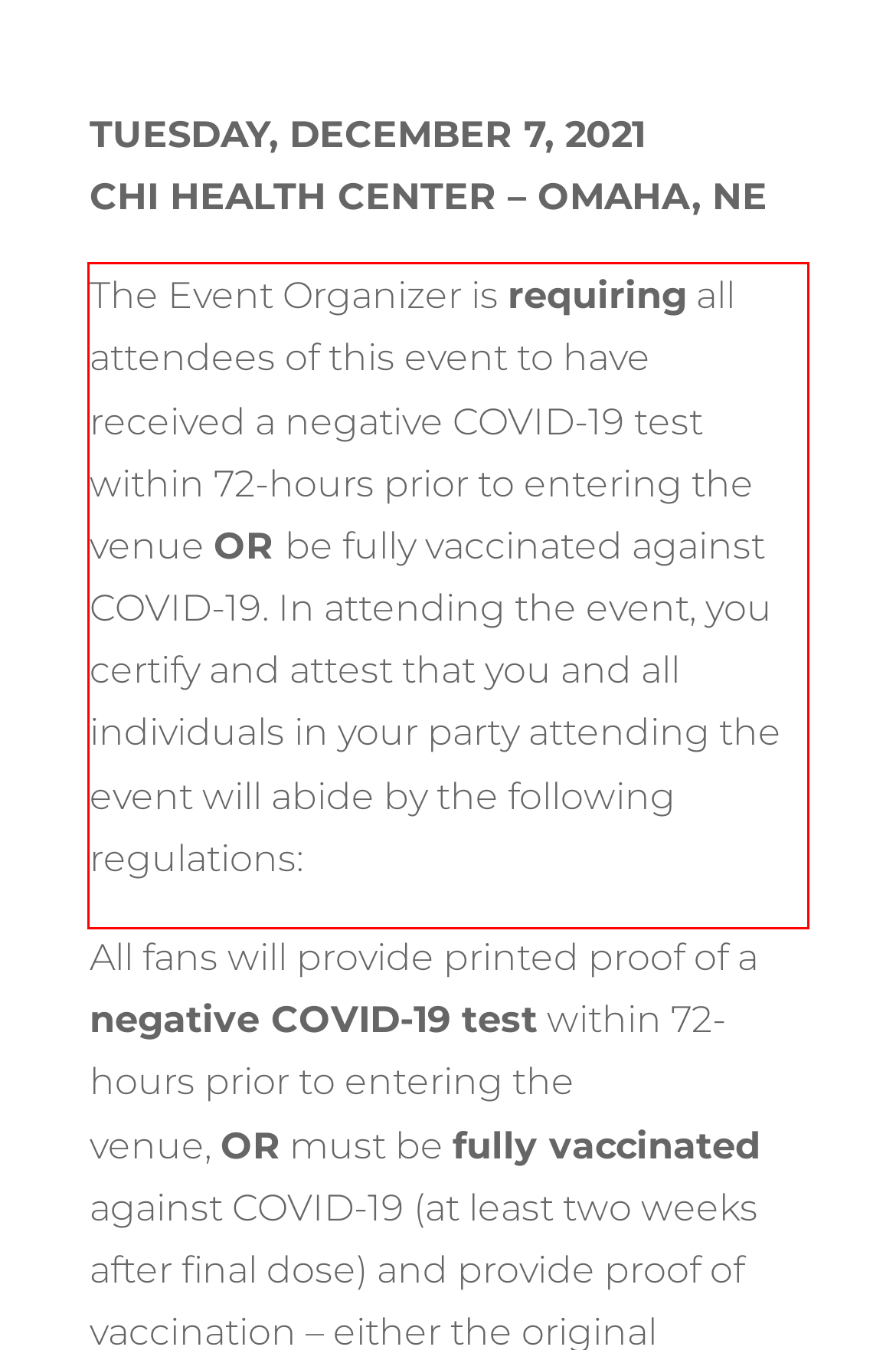Extract and provide the text found inside the red rectangle in the screenshot of the webpage.

The Event Organizer is requiring all attendees of this event to have received a negative COVID-19 test within 72-hours prior to entering the venue OR be fully vaccinated against COVID-19. In attending the event, you certify and attest that you and all individuals in your party attending the event will abide by the following regulations: